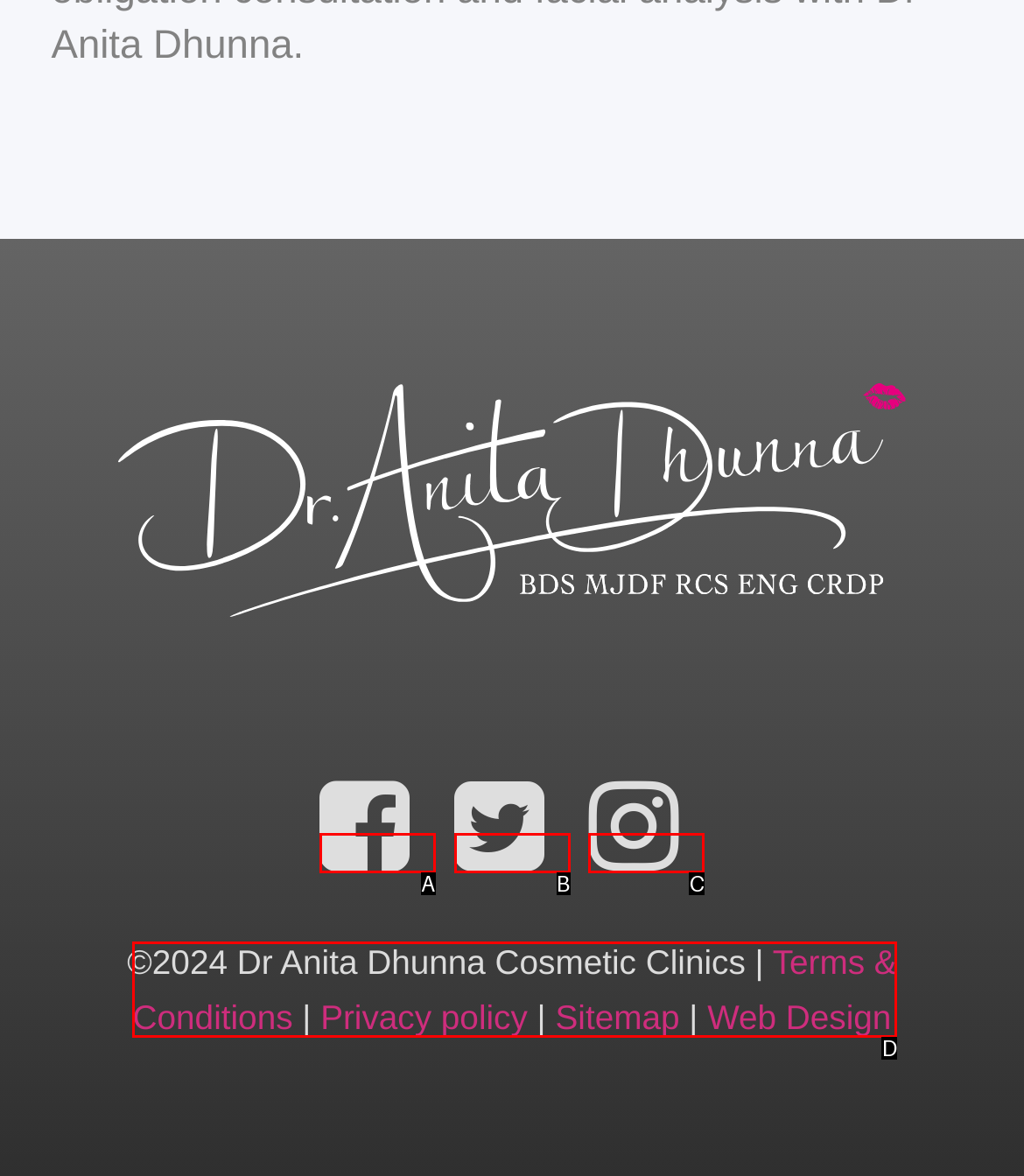Tell me which option best matches the description: Terms & Conditions
Answer with the option's letter from the given choices directly.

D